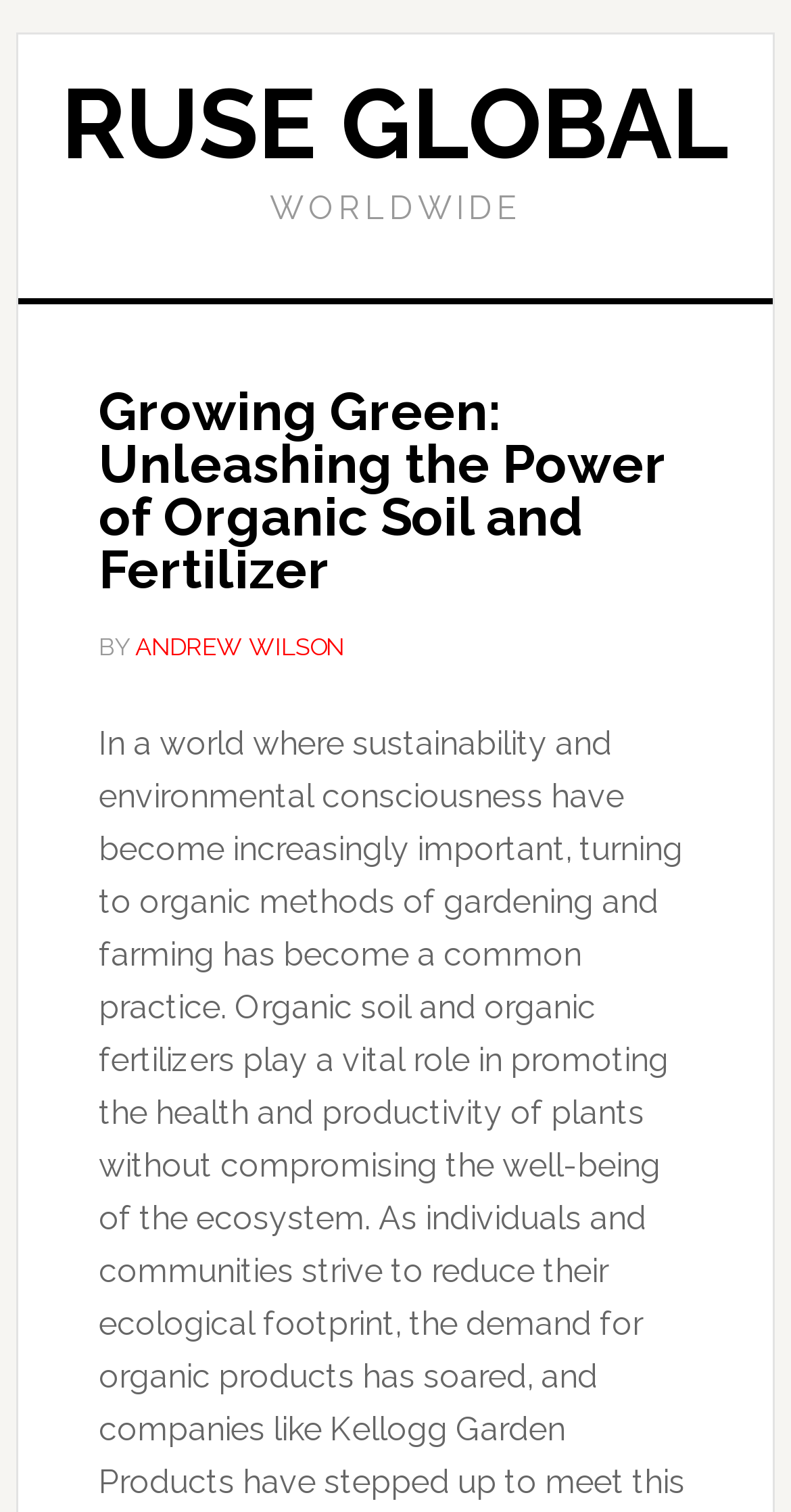Use a single word or phrase to respond to the question:
Who is the author of the article?

ANDREW WILSON